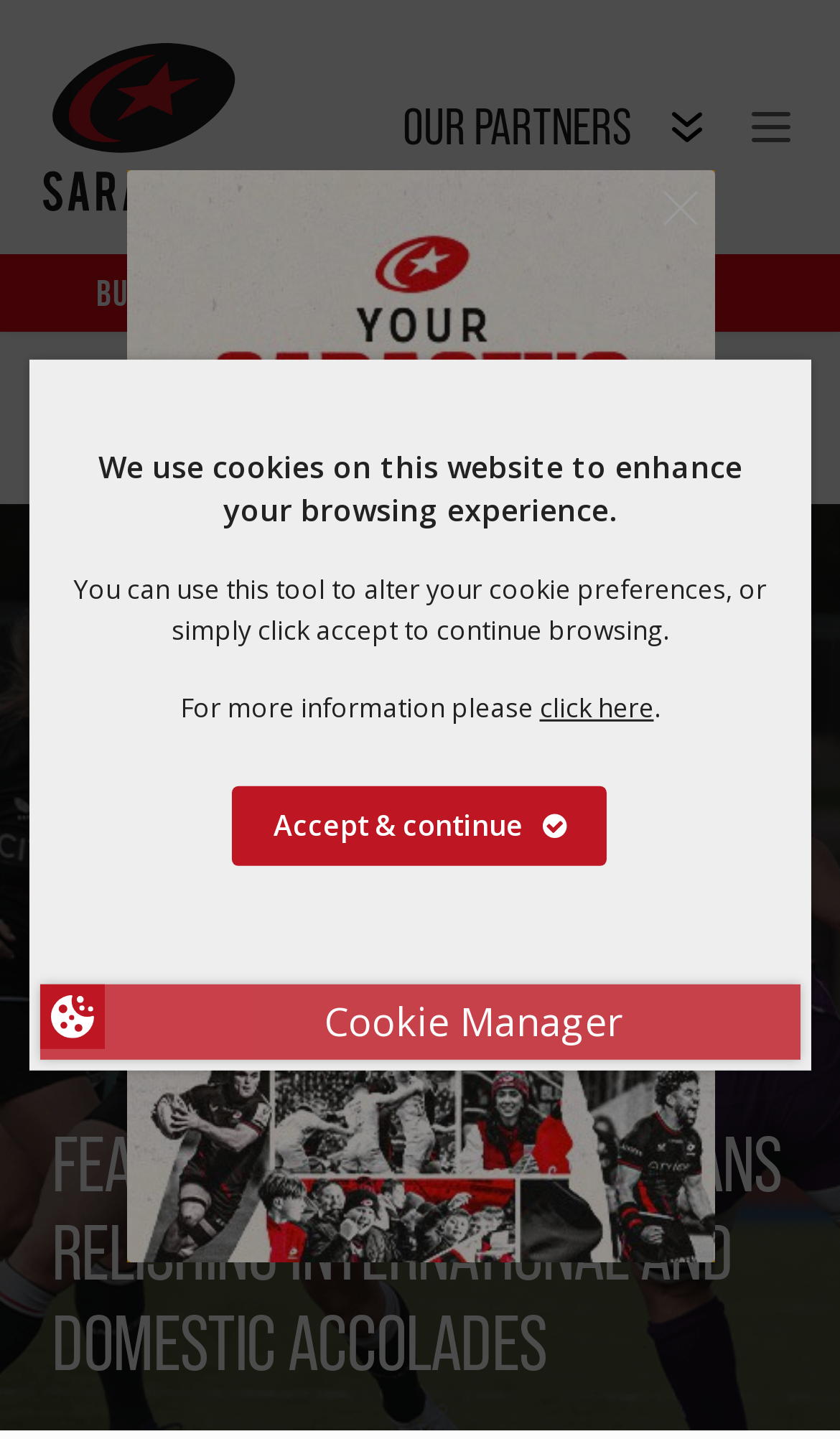What is the name of the player featured in the article?
Using the image as a reference, give a one-word or short phrase answer.

Kat Evans